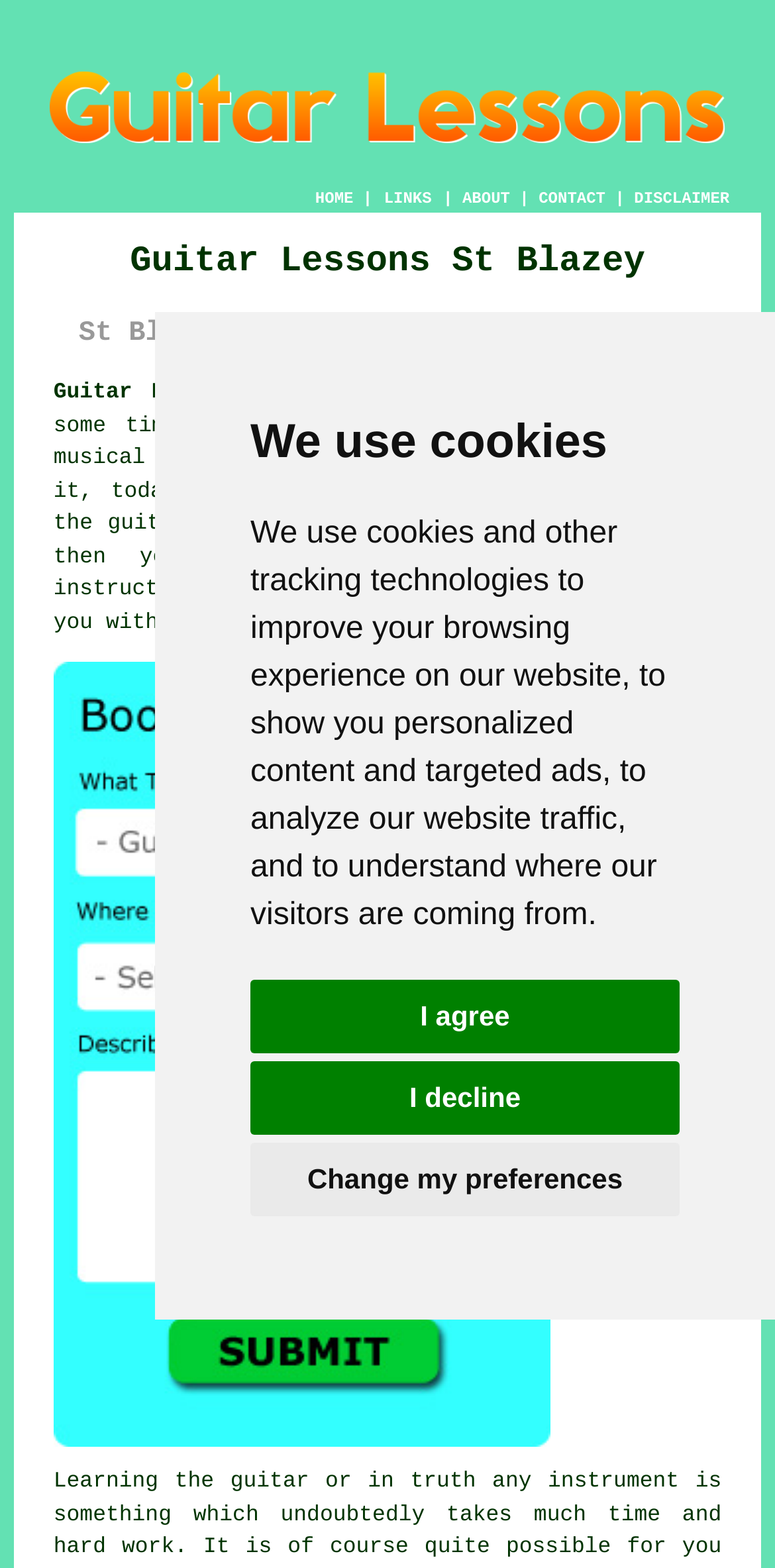Please identify the bounding box coordinates of the element that needs to be clicked to perform the following instruction: "Click the ABOUT link".

[0.597, 0.121, 0.658, 0.133]